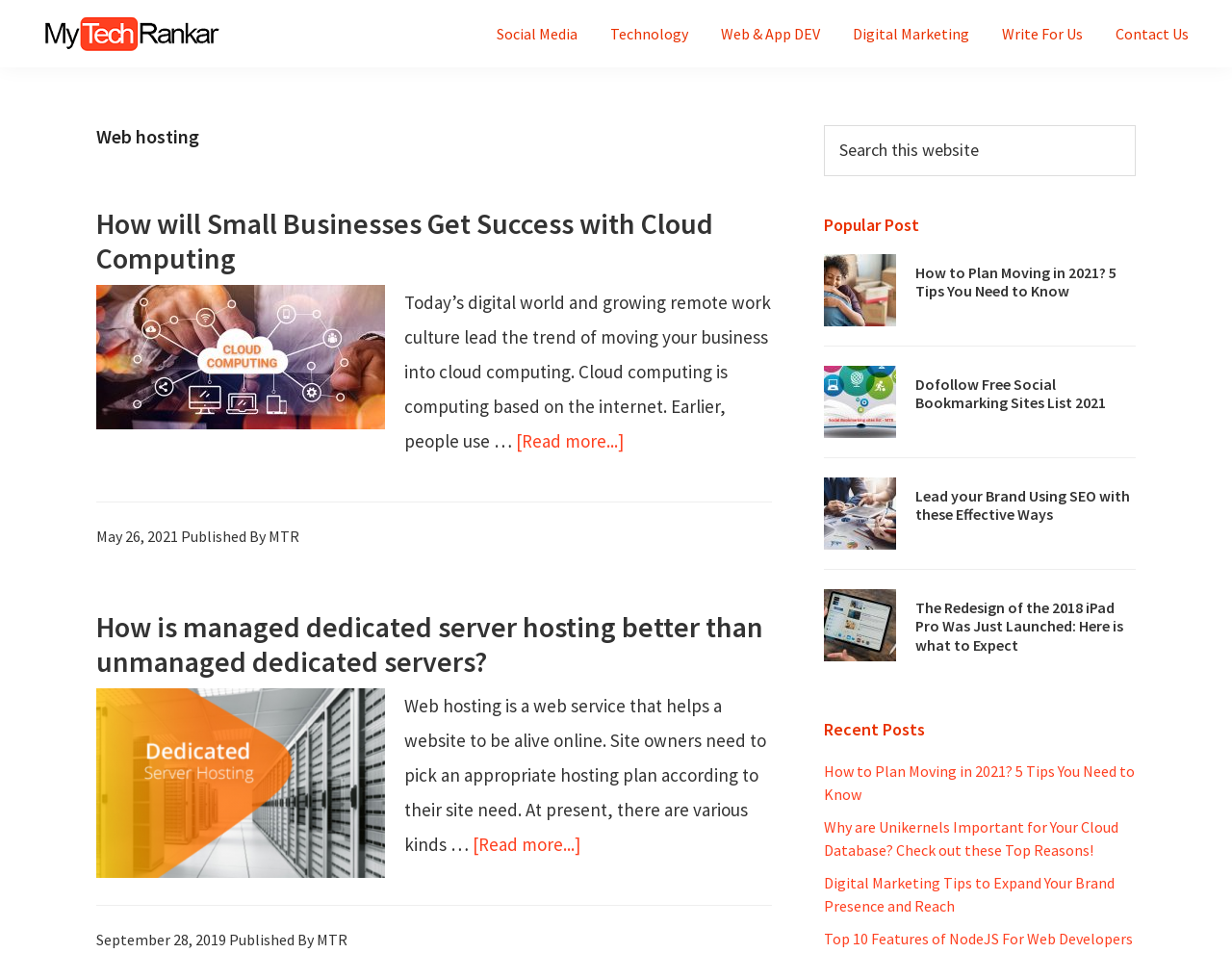Locate the bounding box of the UI element with the following description: "Technology".

[0.484, 0.015, 0.57, 0.056]